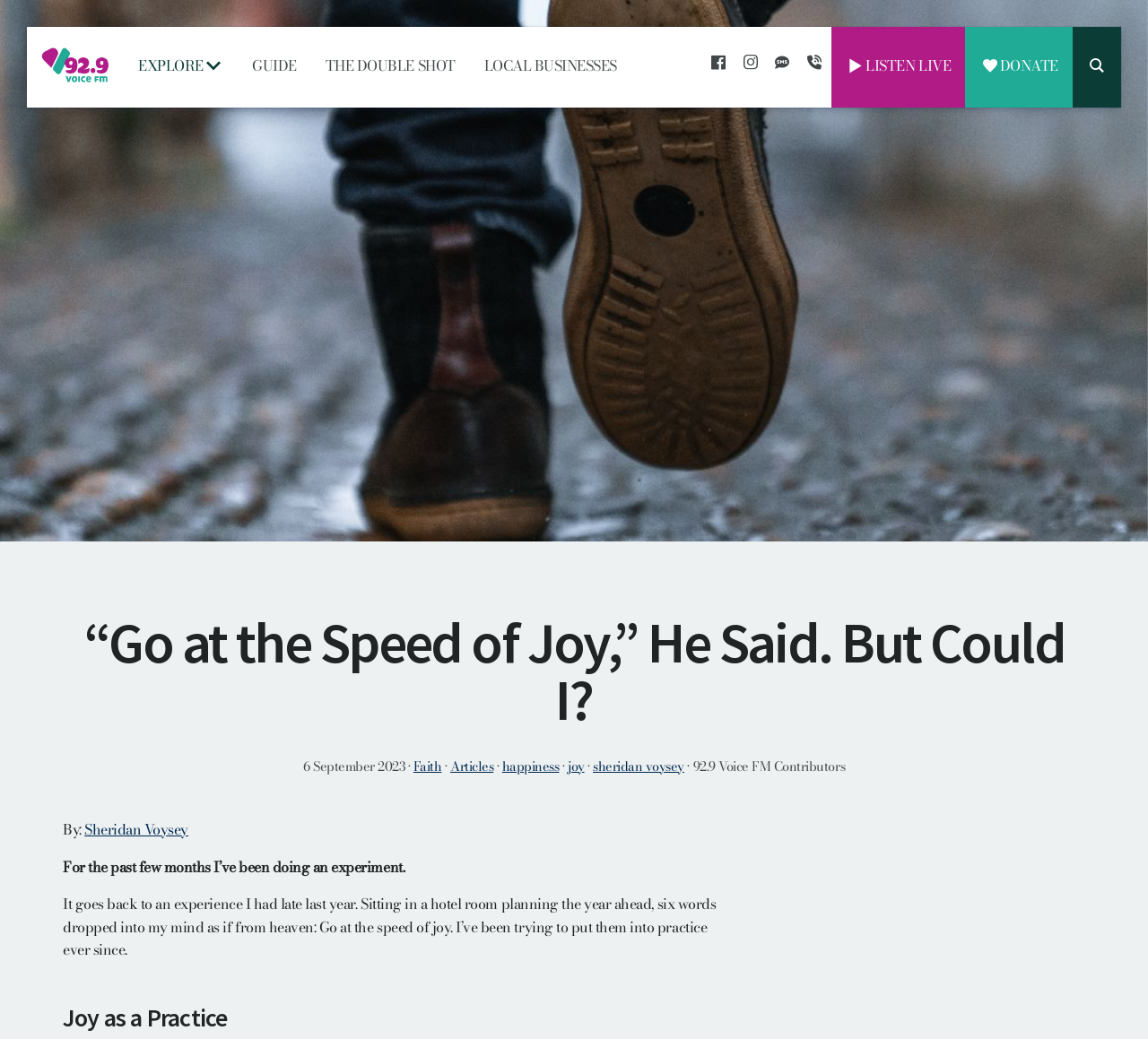Please locate the bounding box coordinates for the element that should be clicked to achieve the following instruction: "Get 24-HOUR TECH SUPPORT". Ensure the coordinates are given as four float numbers between 0 and 1, i.e., [left, top, right, bottom].

None